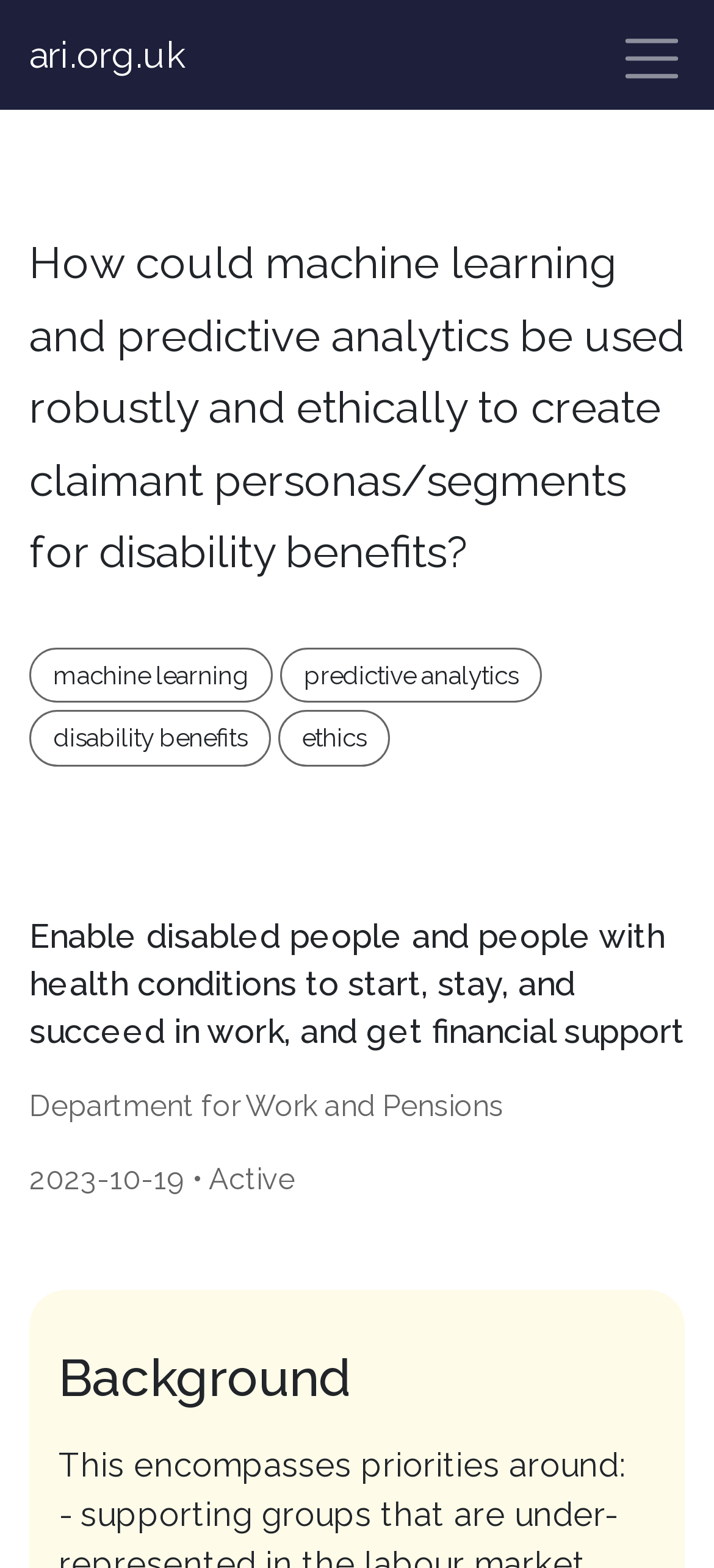Determine the bounding box coordinates of the section to be clicked to follow the instruction: "view Department for Work and Pensions". The coordinates should be given as four float numbers between 0 and 1, formatted as [left, top, right, bottom].

[0.041, 0.692, 0.959, 0.72]